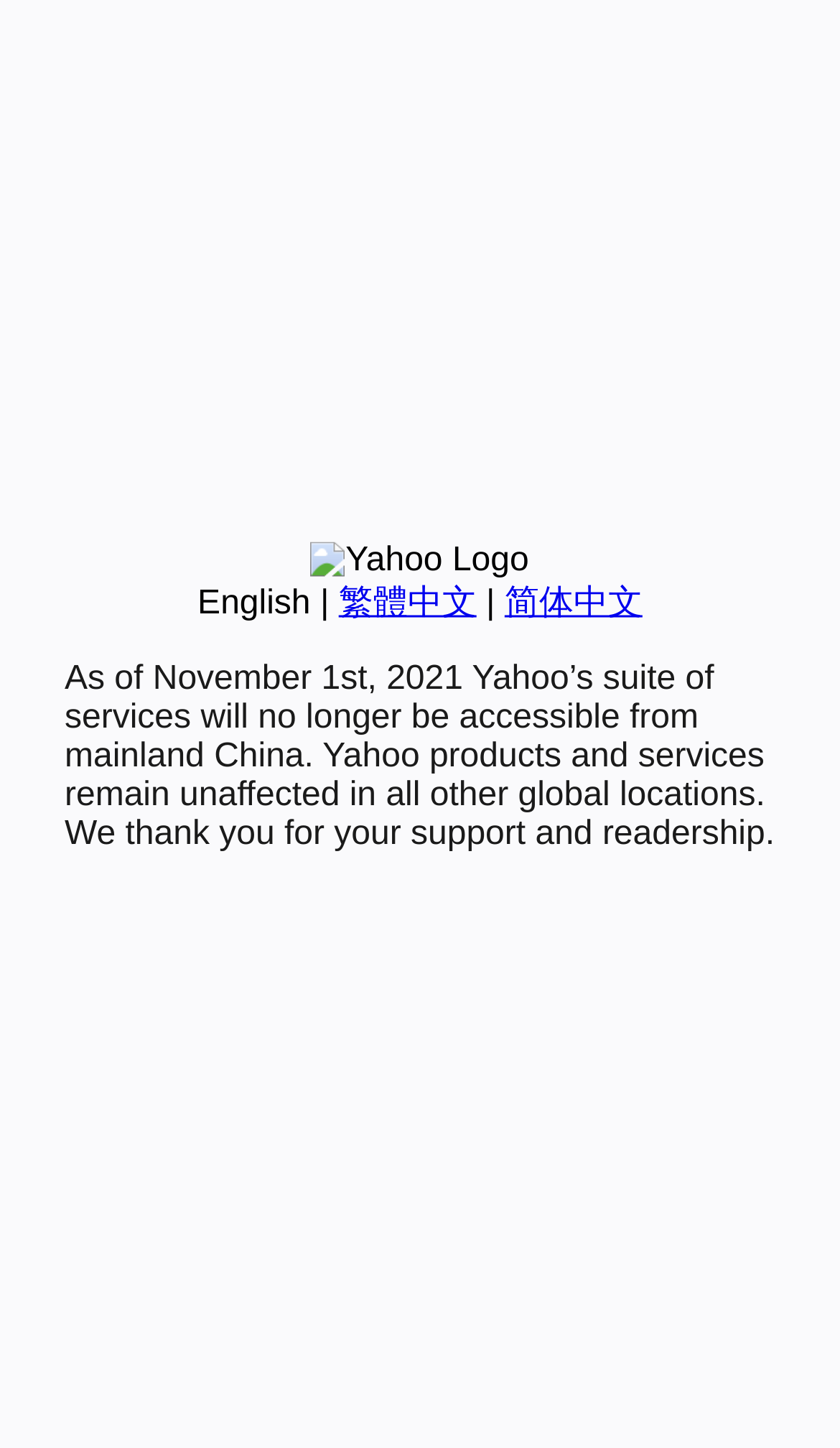Extract the bounding box coordinates for the UI element described by the text: "简体中文". The coordinates should be in the form of [left, top, right, bottom] with values between 0 and 1.

[0.601, 0.404, 0.765, 0.429]